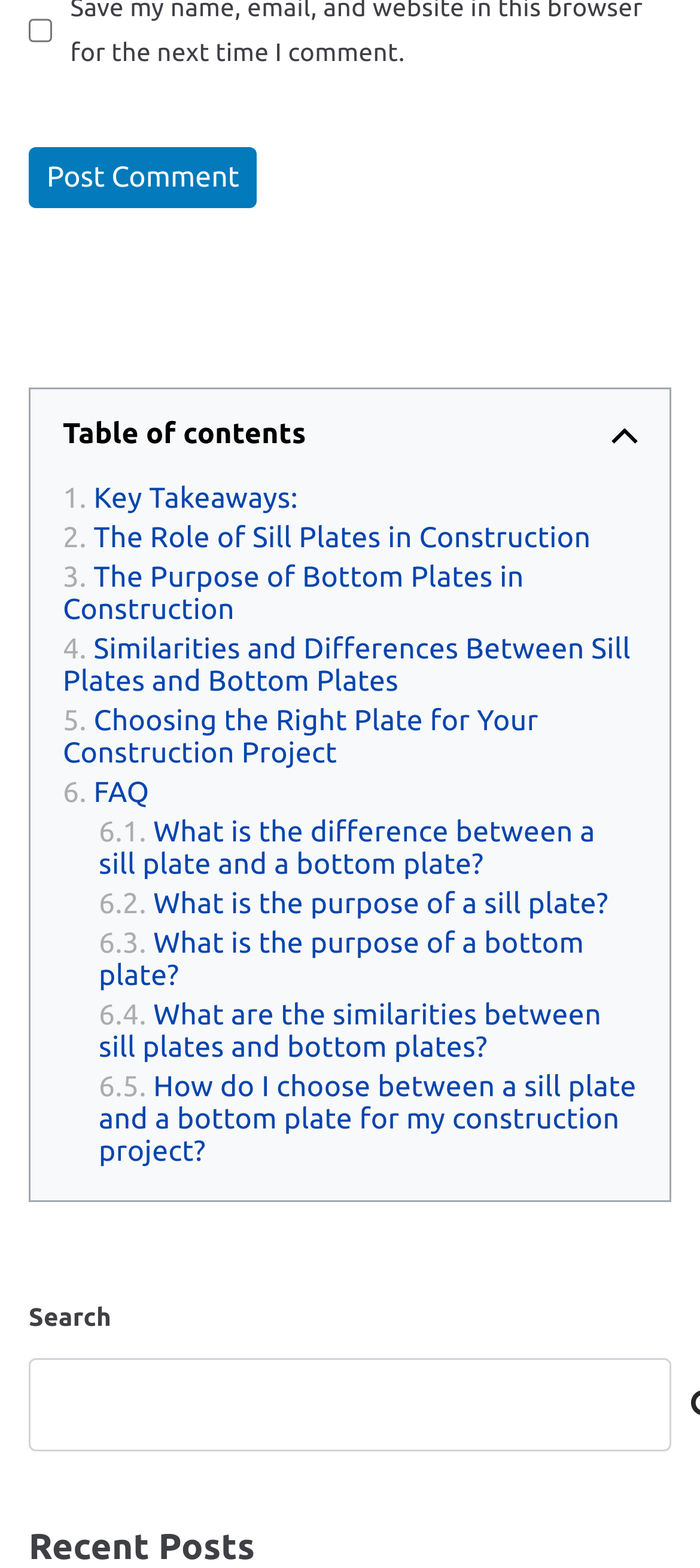Find the bounding box coordinates for the area that should be clicked to accomplish the instruction: "Search for something".

[0.044, 0.867, 0.956, 0.925]